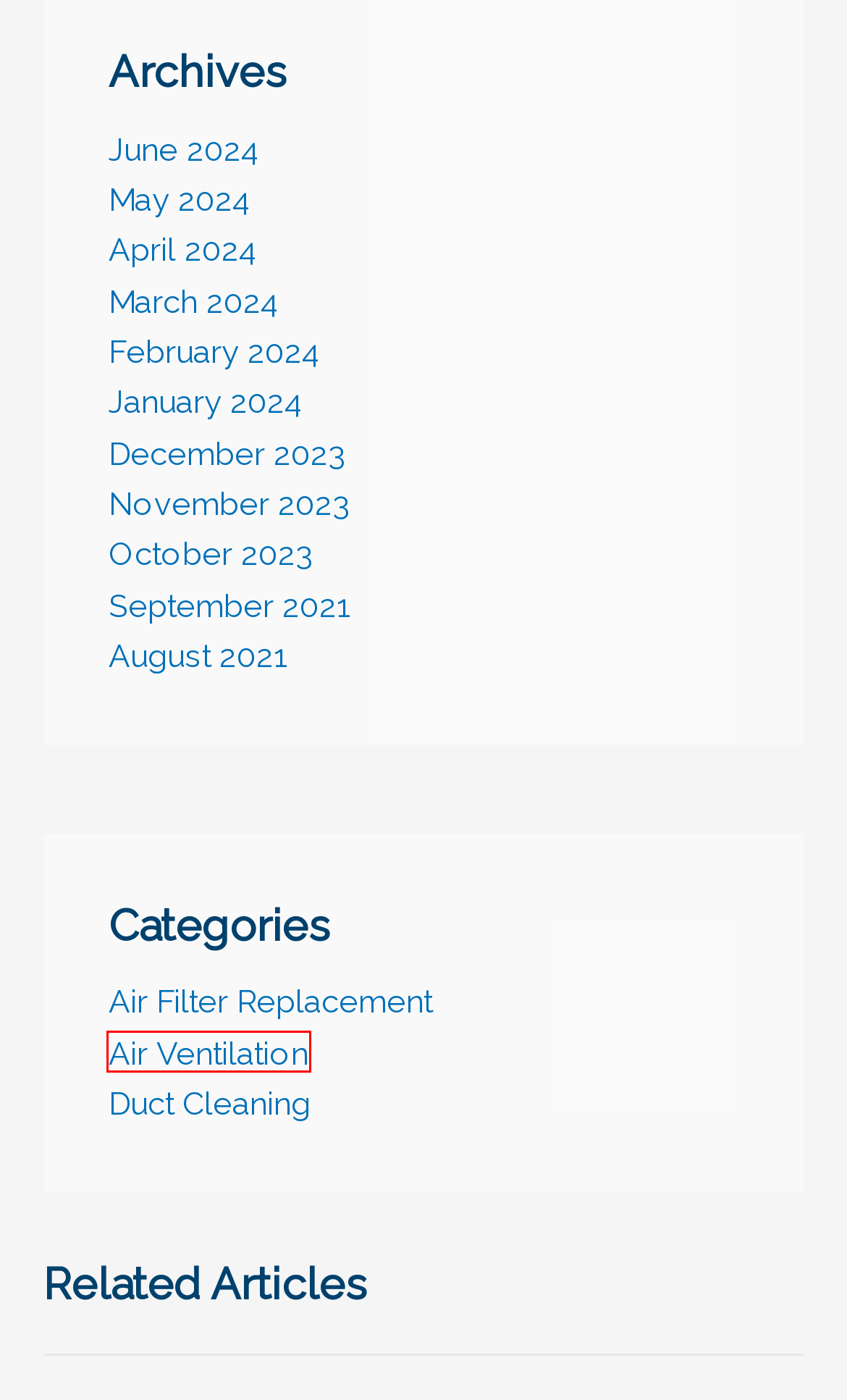Observe the provided screenshot of a webpage with a red bounding box around a specific UI element. Choose the webpage description that best fits the new webpage after you click on the highlighted element. These are your options:
A. Blog - Universal Duct Cleaning™
B. 7 Common Mistakes to Avoid During Ventilation Cleaning - Universal Duct Cleaning™
C. Air Duct Cleaning Virginia Beach - Universal Duct Cleaning
D. Air Filter Replacement Archives - Universal Duct Cleaning™
E. Top 5 Products Professional Ventilation Cleaners Should Use - Universal Duct Cleaning™
F. Copyright Notice - Universal Duct Cleaning™
G. The Environmental Benefits of Getting your Air Ducts Cleaned - Universal Duct Cleaning™
H. Air Ventilation Archives - Universal Duct Cleaning™

H